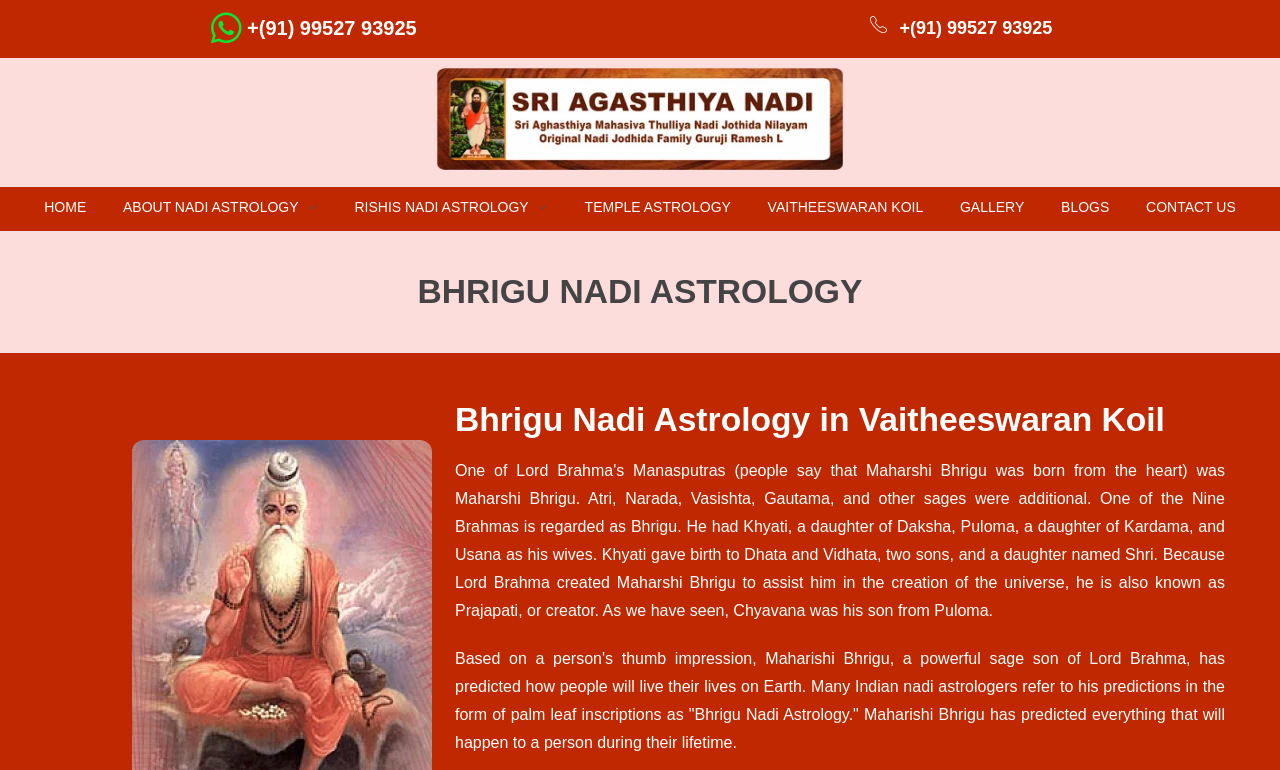Look at the image and write a detailed answer to the question: 
What is the name of the sage mentioned on the webpage?

I read the text on the webpage and found the name of the sage, Maharishi Bhrigu, who is mentioned as a powerful sage and the son of Lord Brahma.